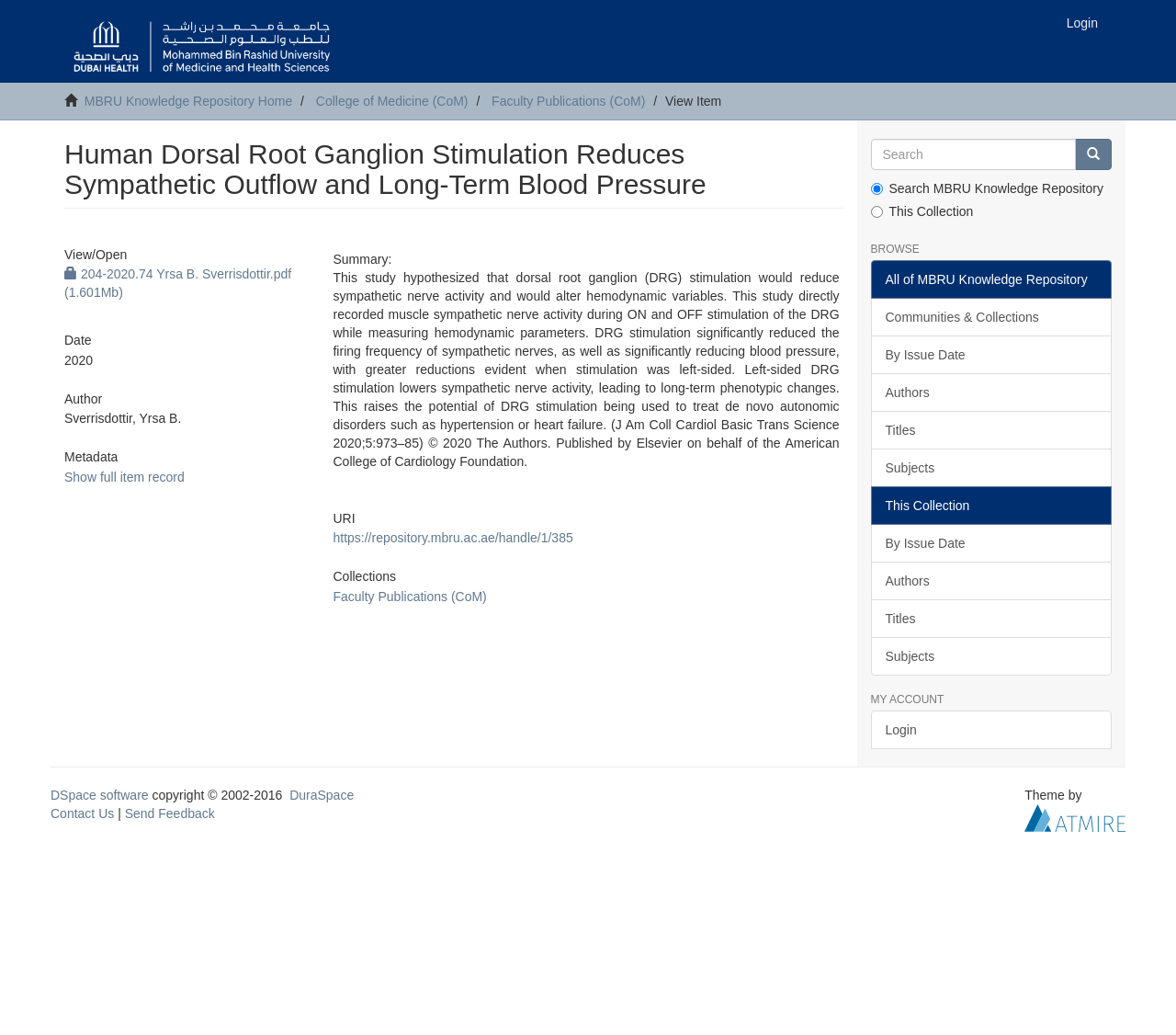Specify the bounding box coordinates of the area that needs to be clicked to achieve the following instruction: "Click on the 'Login' link".

[0.895, 0.0, 0.945, 0.044]